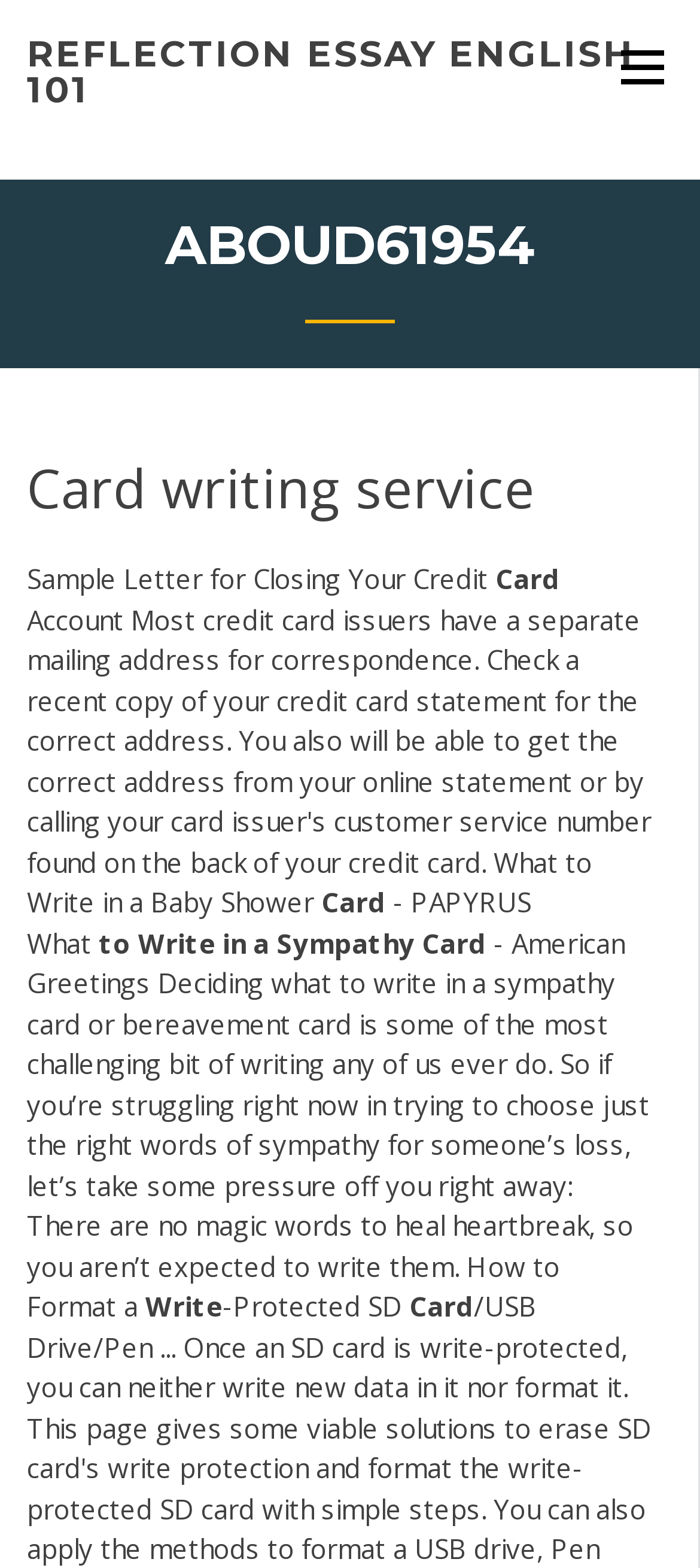Please reply with a single word or brief phrase to the question: 
What is the challenging task mentioned in the text?

Writing in a sympathy card